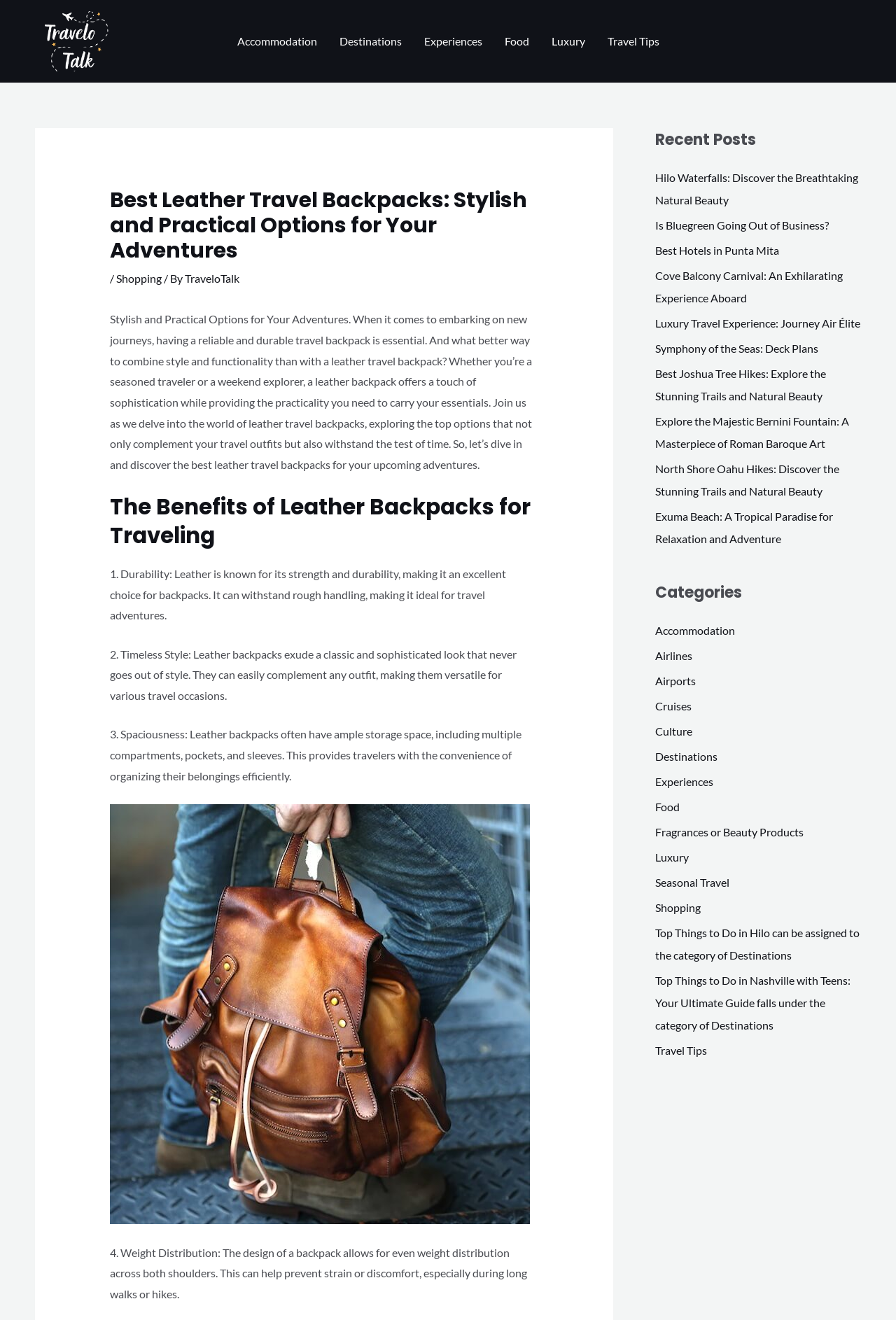Please find the bounding box for the UI component described as follows: "Experiences".

[0.731, 0.587, 0.796, 0.597]